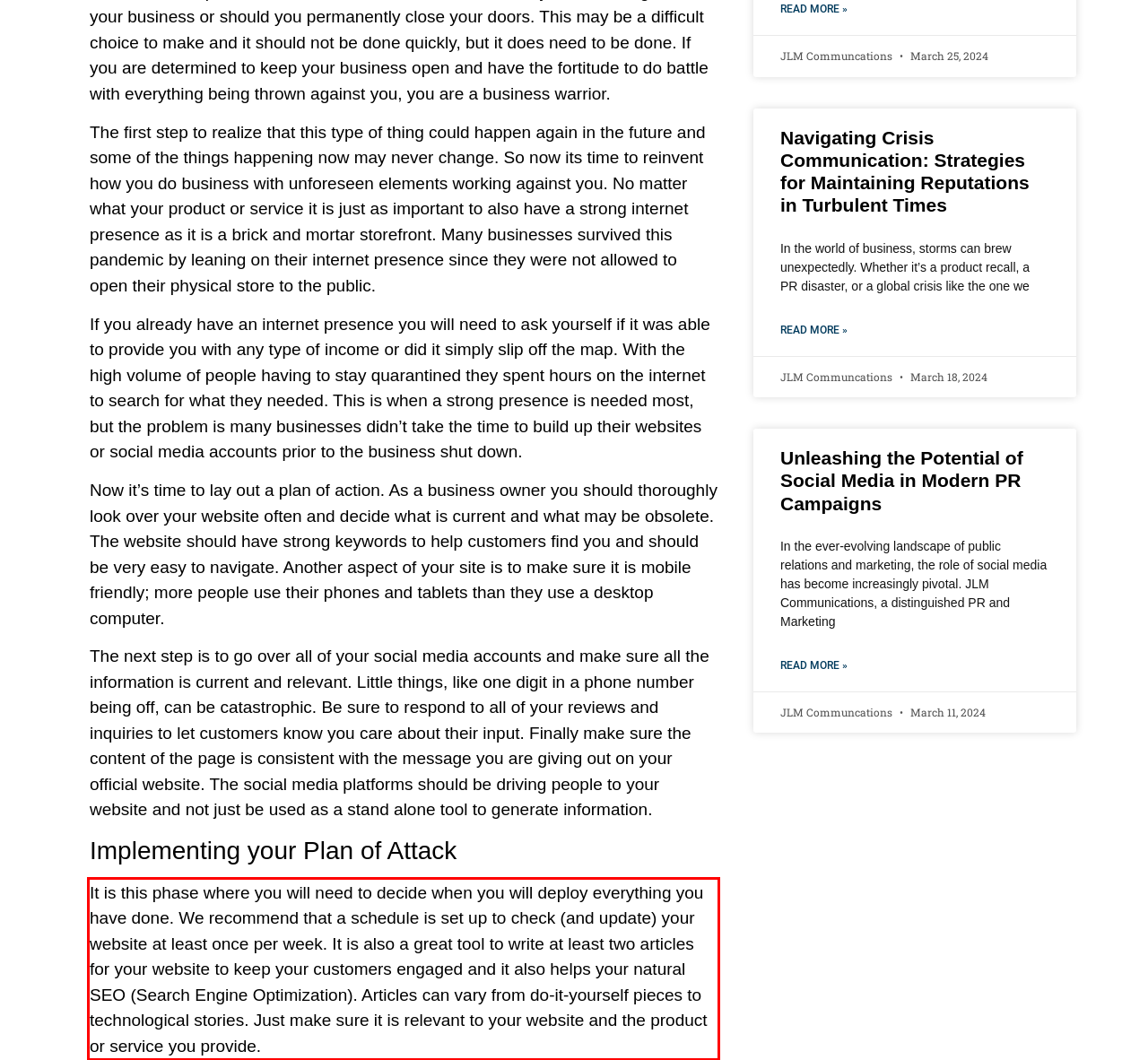Please recognize and transcribe the text located inside the red bounding box in the webpage image.

It is this phase where you will need to decide when you will deploy everything you have done. We recommend that a schedule is set up to check (and update) your website at least once per week. It is also a great tool to write at least two articles for your website to keep your customers engaged and it also helps your natural SEO (Search Engine Optimization). Articles can vary from do-it-yourself pieces to technological stories. Just make sure it is relevant to your website and the product or service you provide.